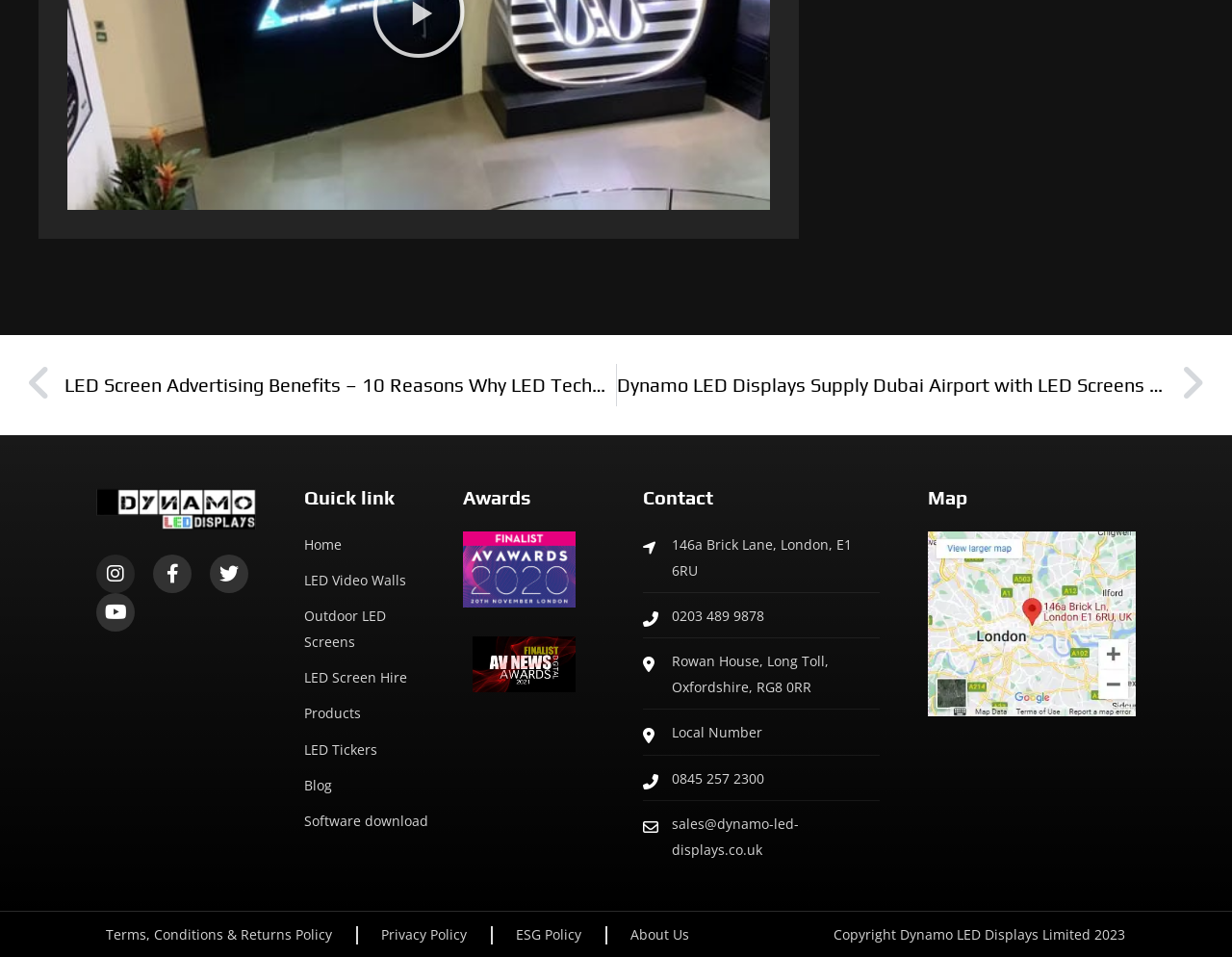Please provide a brief answer to the question using only one word or phrase: 
What is the company name?

Dynamo LED Displays